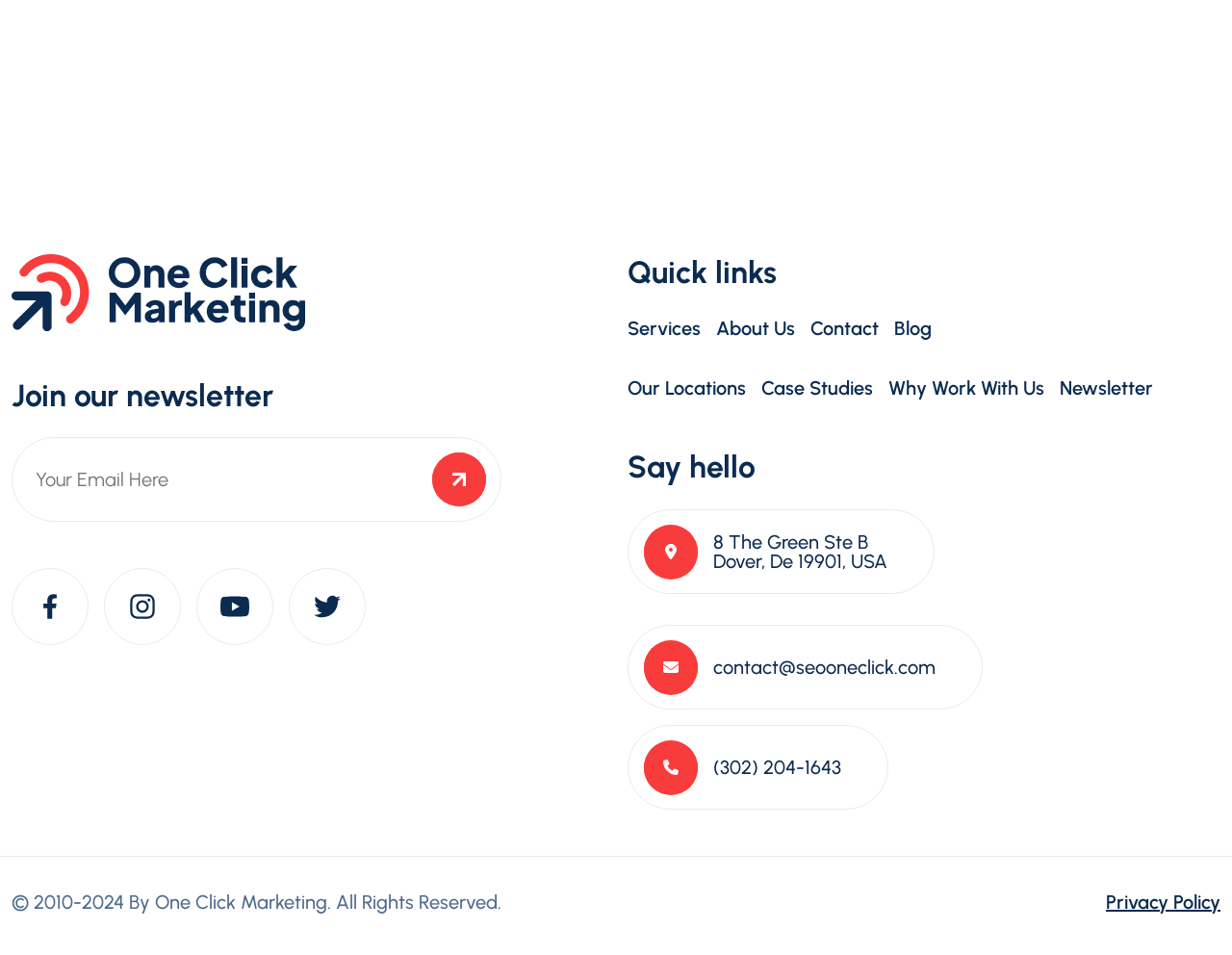Kindly determine the bounding box coordinates for the area that needs to be clicked to execute this instruction: "Read about our services".

[0.509, 0.329, 0.569, 0.359]